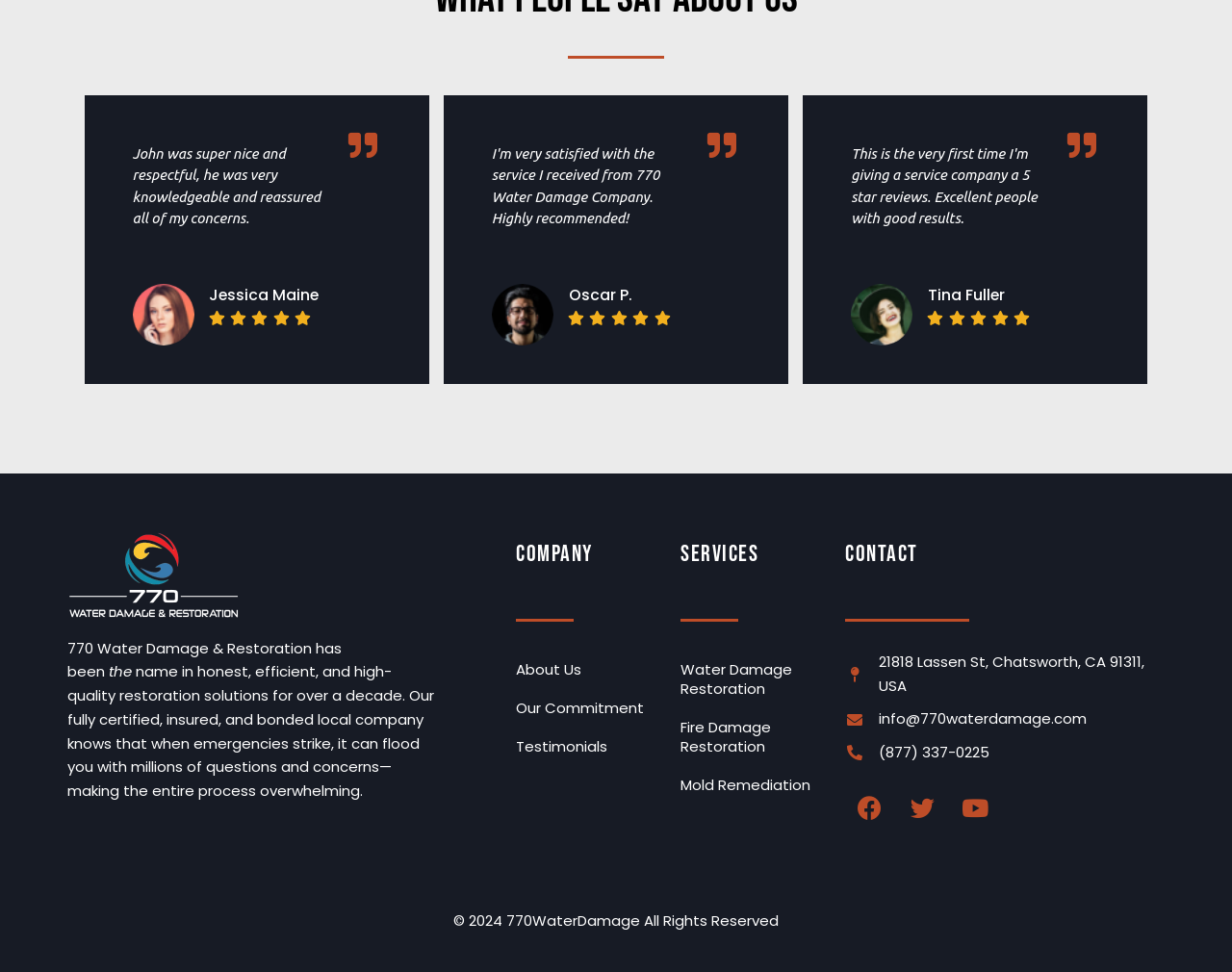Please specify the bounding box coordinates of the clickable region necessary for completing the following instruction: "View Water Damage Restoration services". The coordinates must consist of four float numbers between 0 and 1, i.e., [left, top, right, bottom].

[0.552, 0.669, 0.67, 0.729]